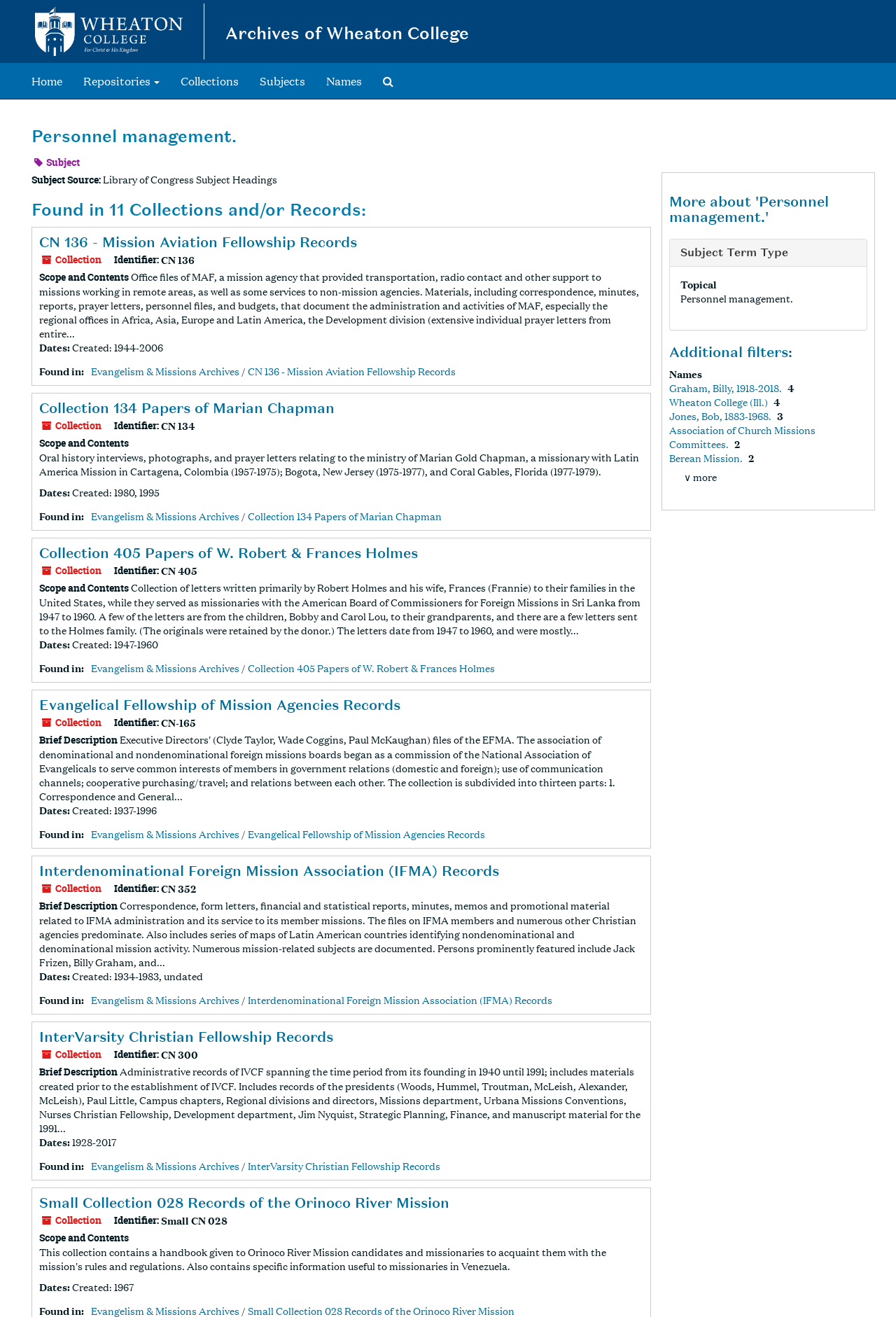Identify and extract the main heading from the webpage.

Archives of Wheaton College